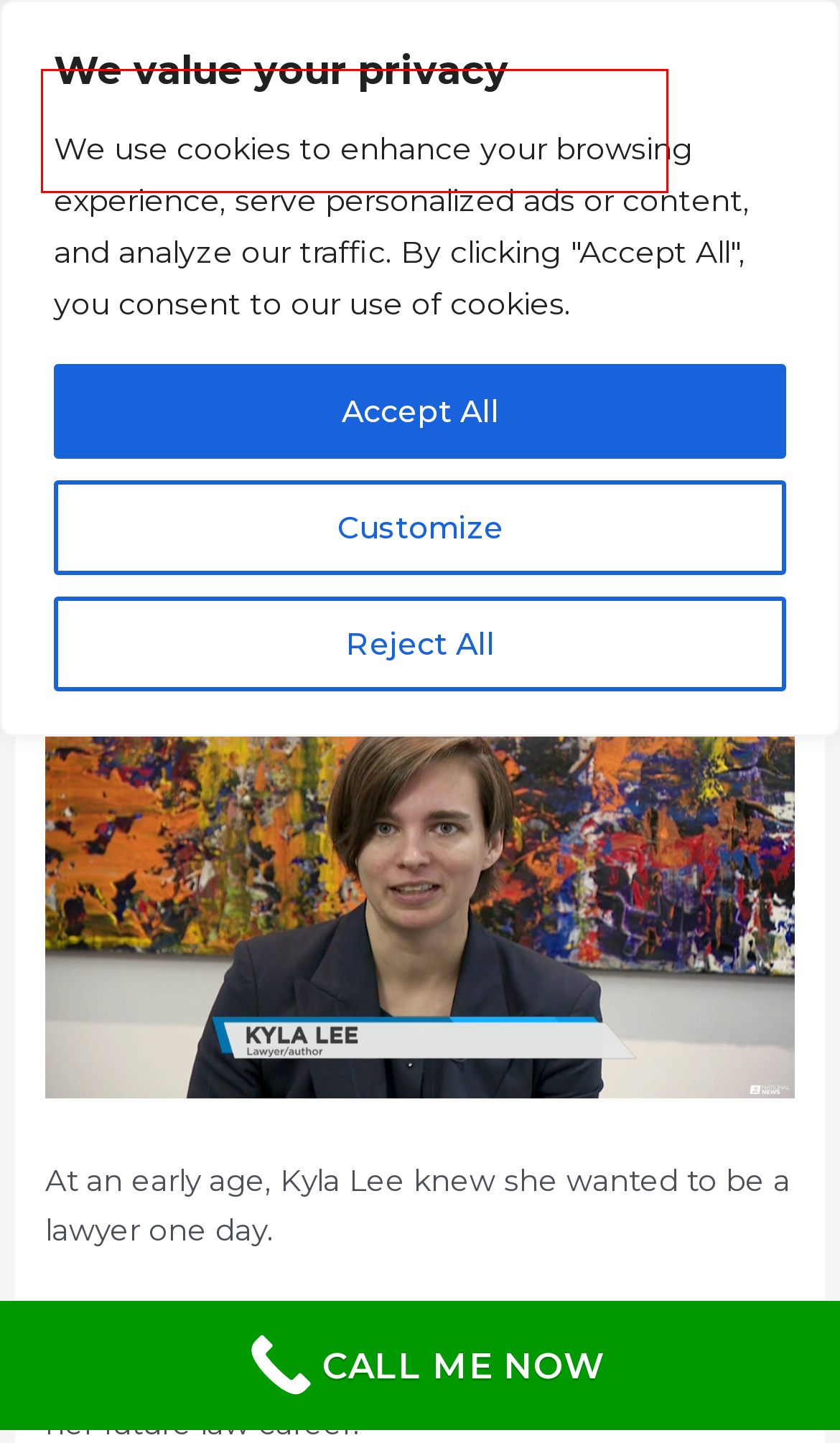Examine the screenshot of a webpage with a red bounding box around a specific UI element. Identify which webpage description best matches the new webpage that appears after clicking the element in the red bounding box. Here are the candidates:
A. Home - Kyla Lee: Vancouver DUI Lawyer
B. October 2020 - Kyla Lee: Vancouver DUI Lawyer
C. November 2023 - Kyla Lee: Vancouver DUI Lawyer
D. November 2022 - Kyla Lee: Vancouver DUI Lawyer
E. February 2018 - Kyla Lee: Vancouver DUI Lawyer
F. October 2018 - Kyla Lee: Vancouver DUI Lawyer
G. February 2016 - Kyla Lee: Vancouver DUI Lawyer
H. June 2014 - Kyla Lee: Vancouver DUI Lawyer

A